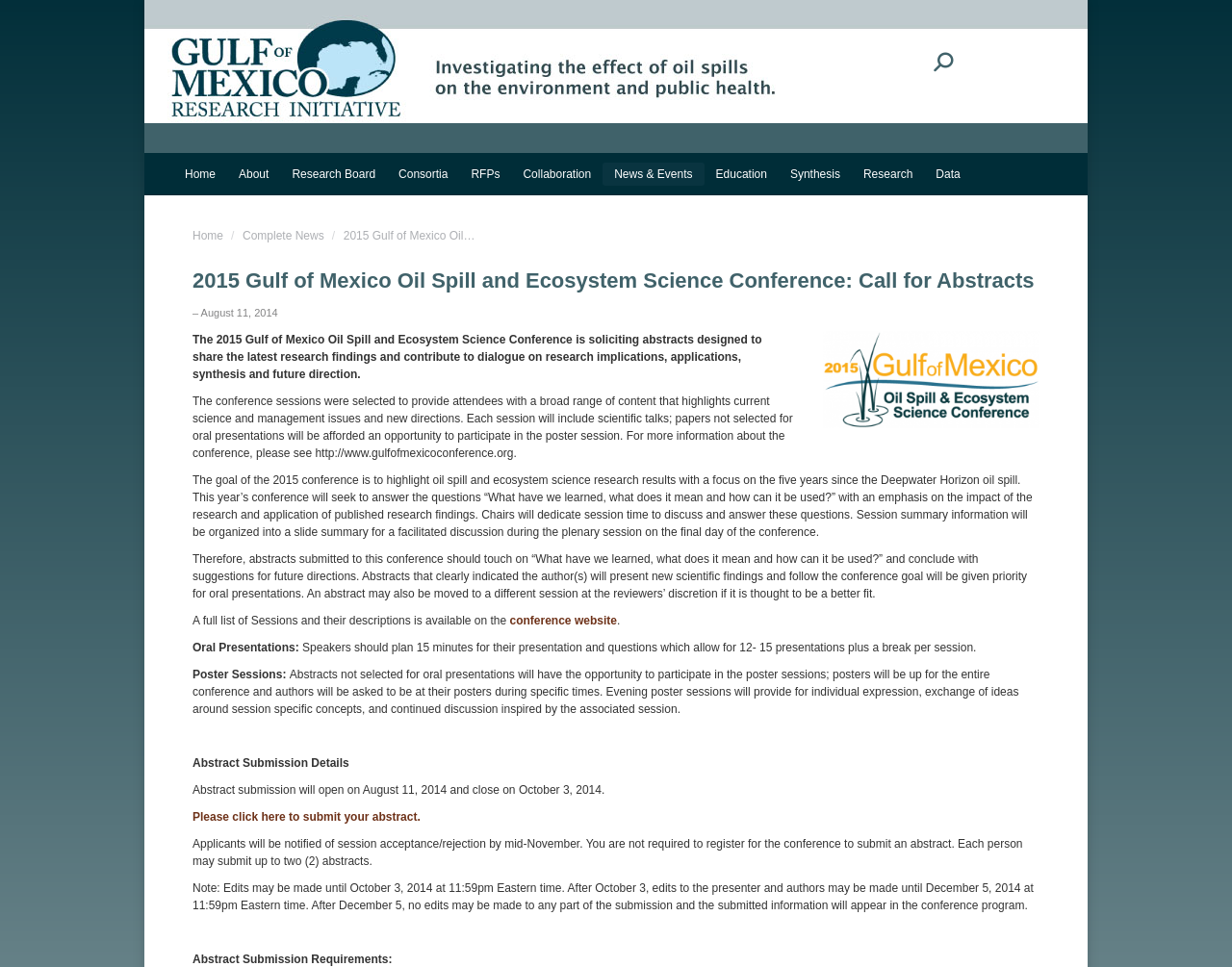Please identify the bounding box coordinates of the clickable area that will fulfill the following instruction: "View the News & Events page". The coordinates should be in the format of four float numbers between 0 and 1, i.e., [left, top, right, bottom].

[0.489, 0.168, 0.572, 0.192]